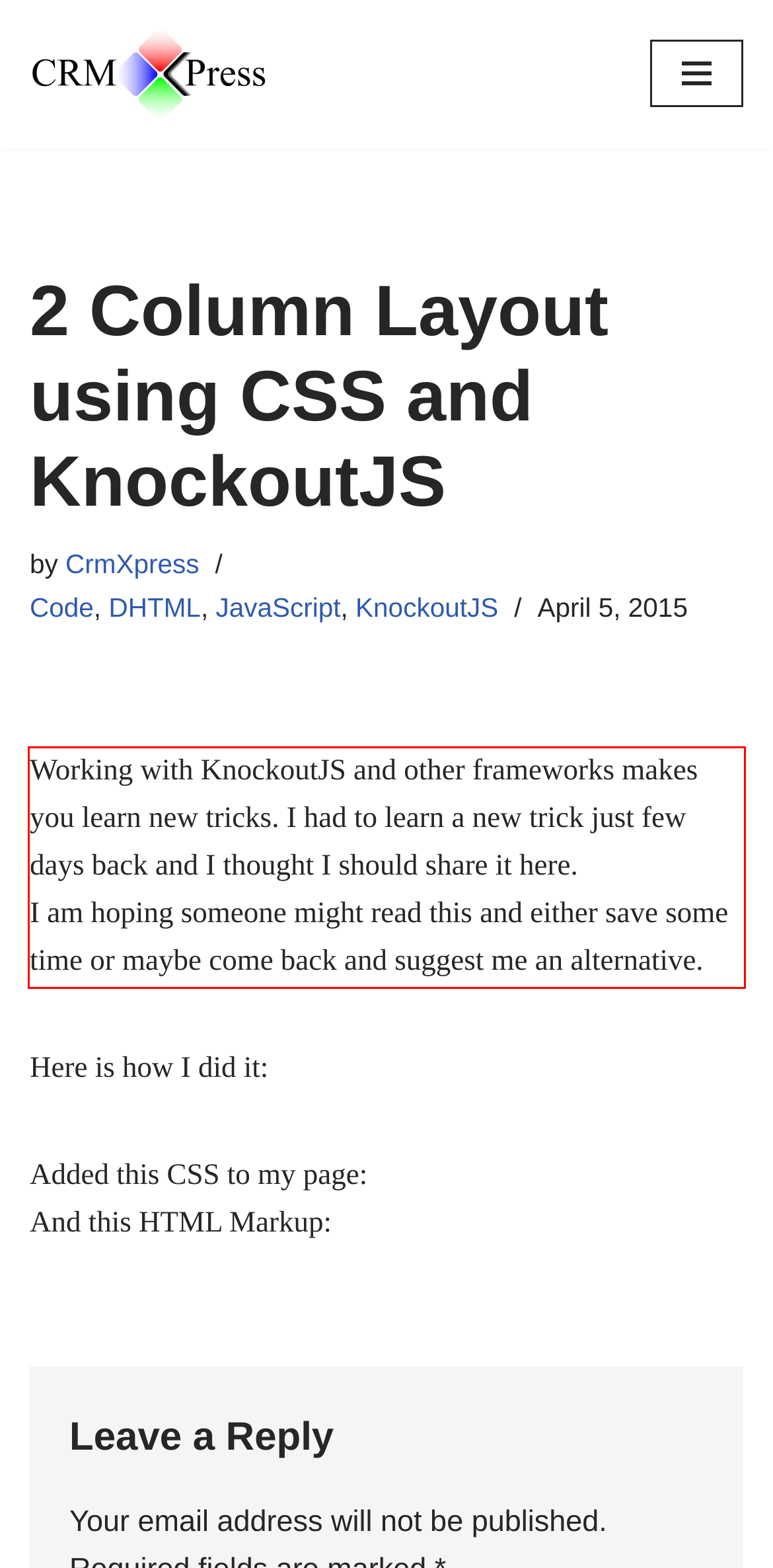Please use OCR to extract the text content from the red bounding box in the provided webpage screenshot.

Working with KnockoutJS and other frameworks makes you learn new tricks. I had to learn a new trick just few days back and I thought I should share it here. I am hoping someone might read this and either save some time or maybe come back and suggest me an alternative.